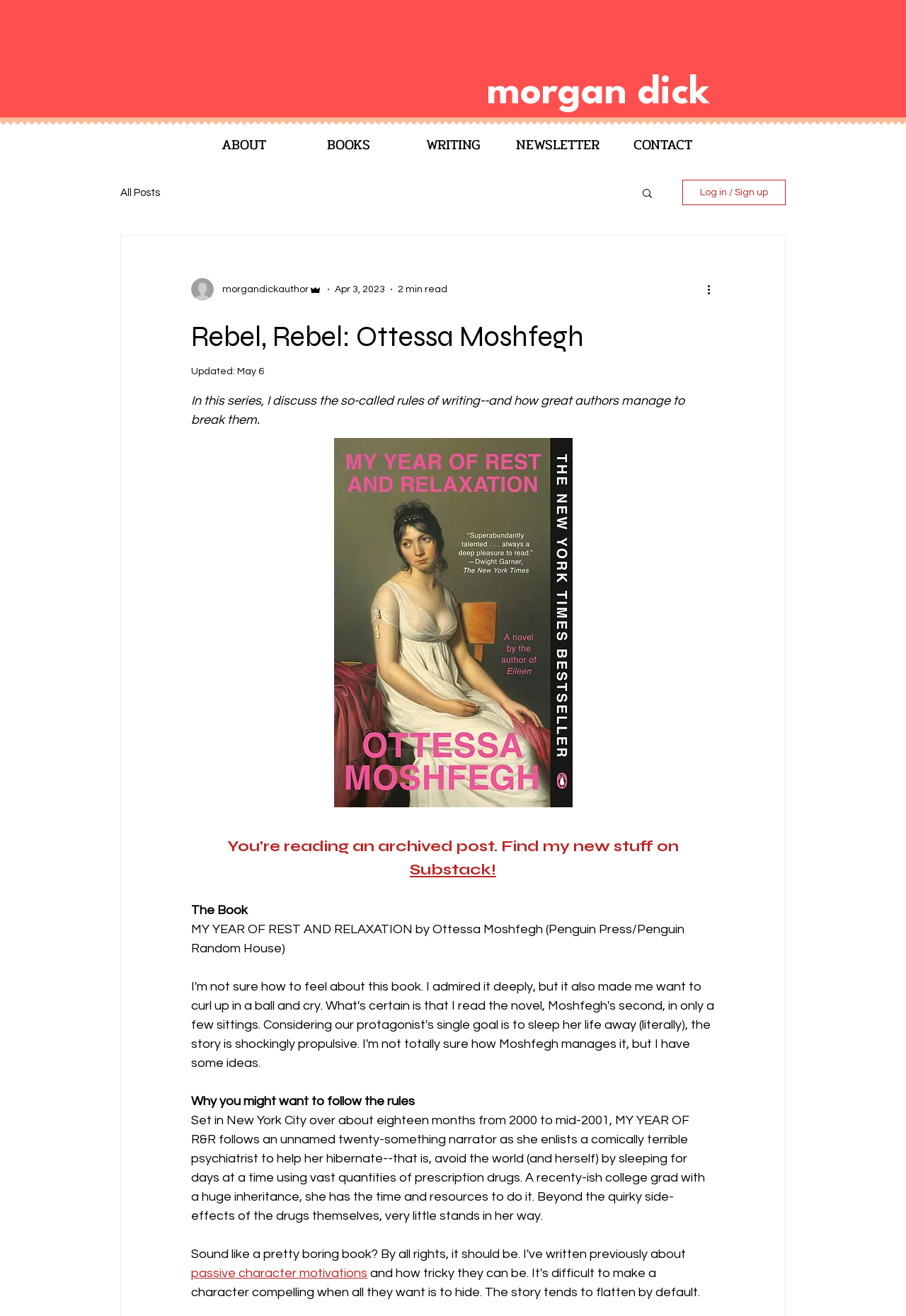Please look at the image and answer the question with a detailed explanation: What is the narrator of the book trying to do?

The narrator of the book is trying to hibernate, which means avoiding the world and herself by sleeping for days at a time using vast quantities of prescription drugs, as mentioned in the book summary on the webpage.